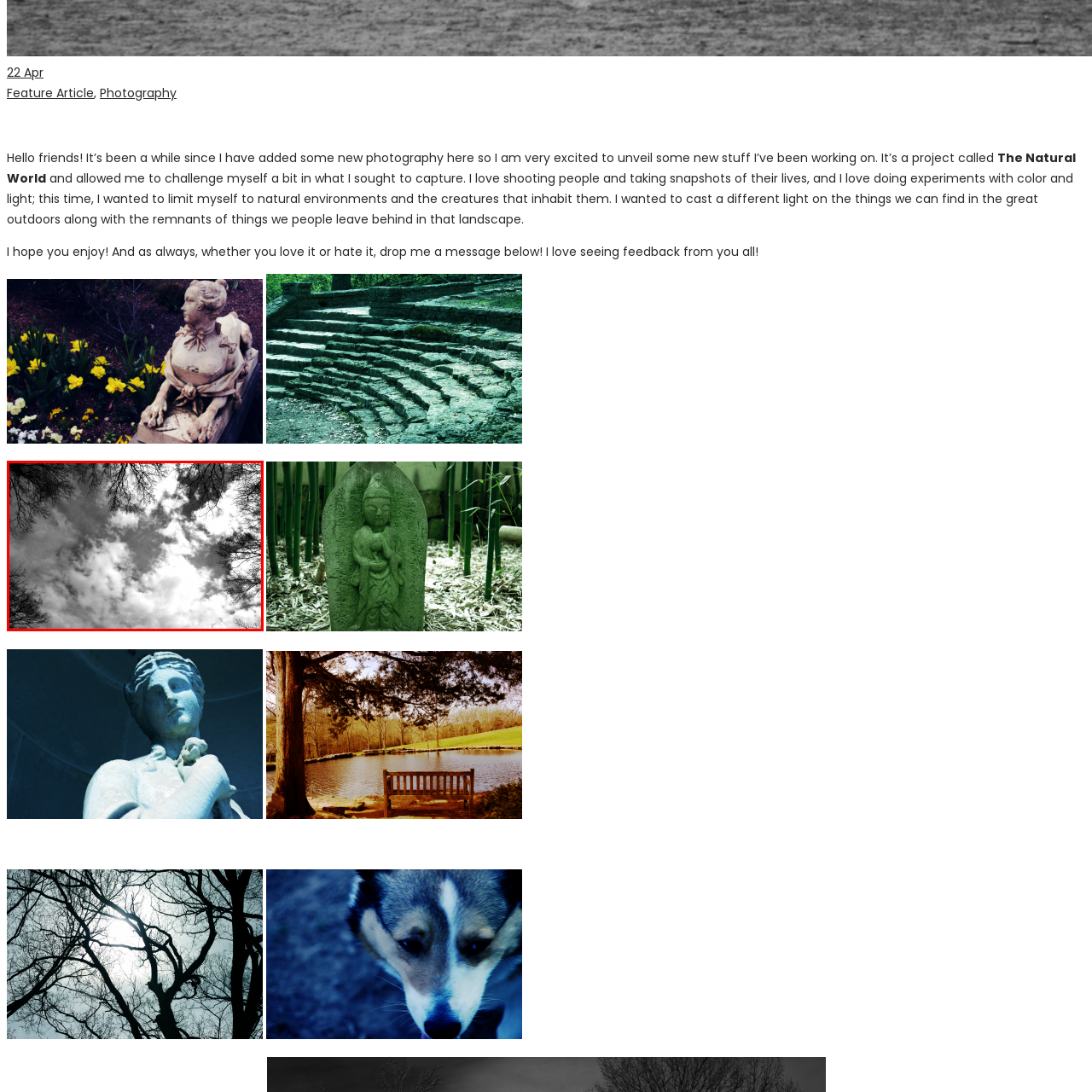Please scrutinize the portion of the image inside the purple boundary and provide an elaborate answer to the question below, relying on the visual elements: 
What is the subject of the image?

The caption describes the image as an aerial view of a cloudy sky framed by the intricate silhouettes of bare tree branches, indicating that the main subjects of the image are the clouds and the tree branches.